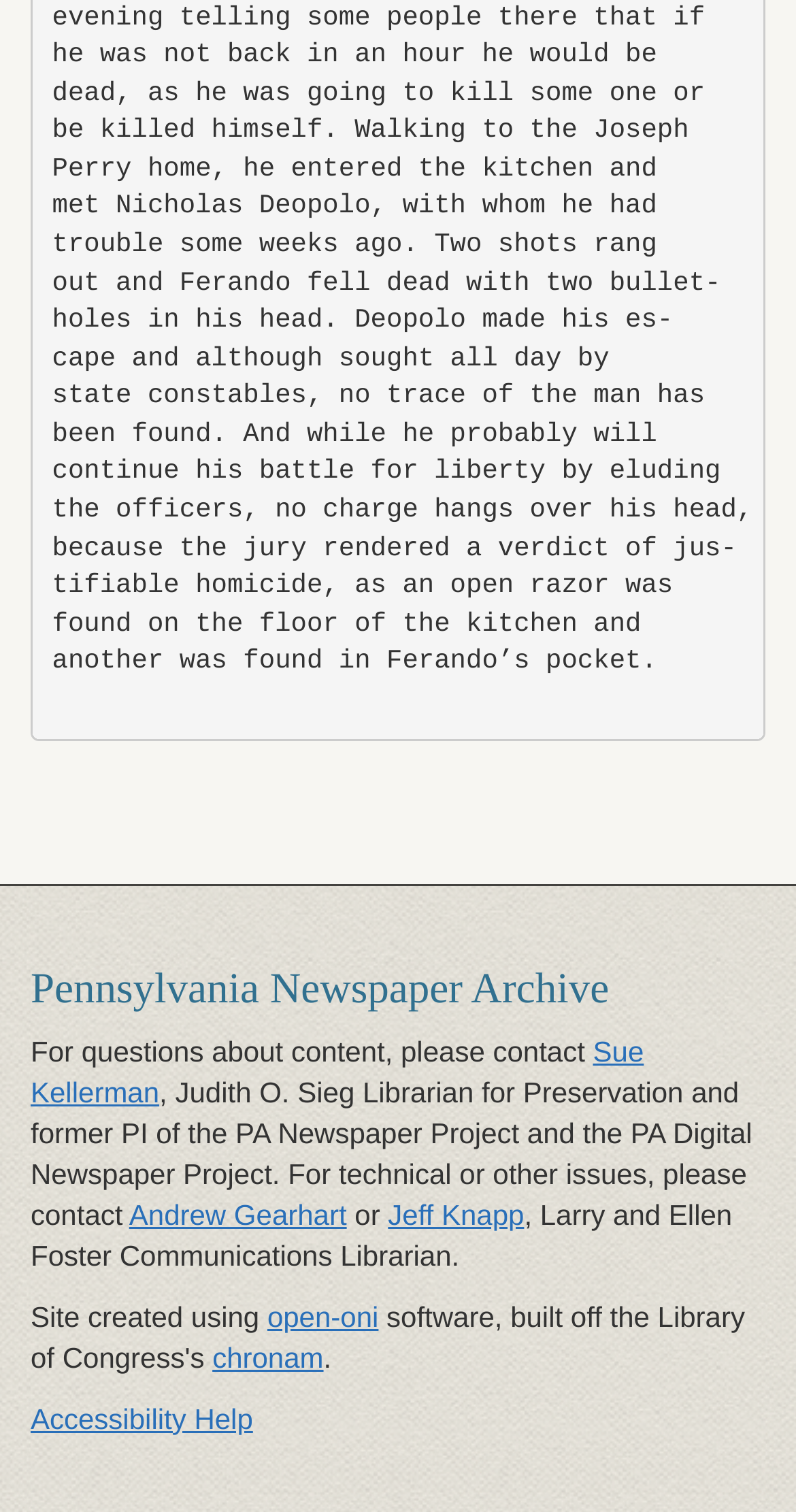Locate the UI element described by Accessibility Help in the provided webpage screenshot. Return the bounding box coordinates in the format (top-left x, top-left y, bottom-right x, bottom-right y), ensuring all values are between 0 and 1.

[0.038, 0.927, 0.318, 0.949]